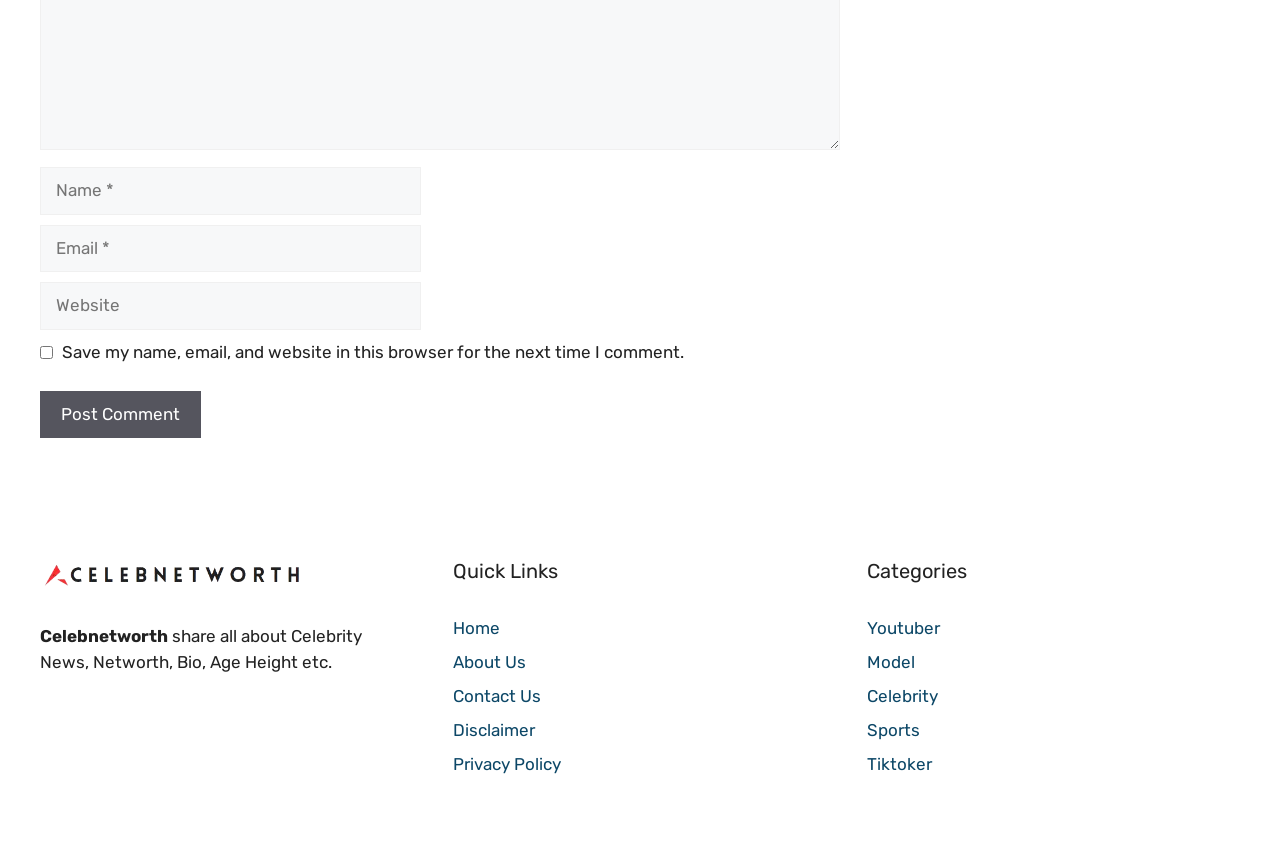Provide the bounding box for the UI element matching this description: "Privacy Policy".

[0.354, 0.895, 0.439, 0.918]